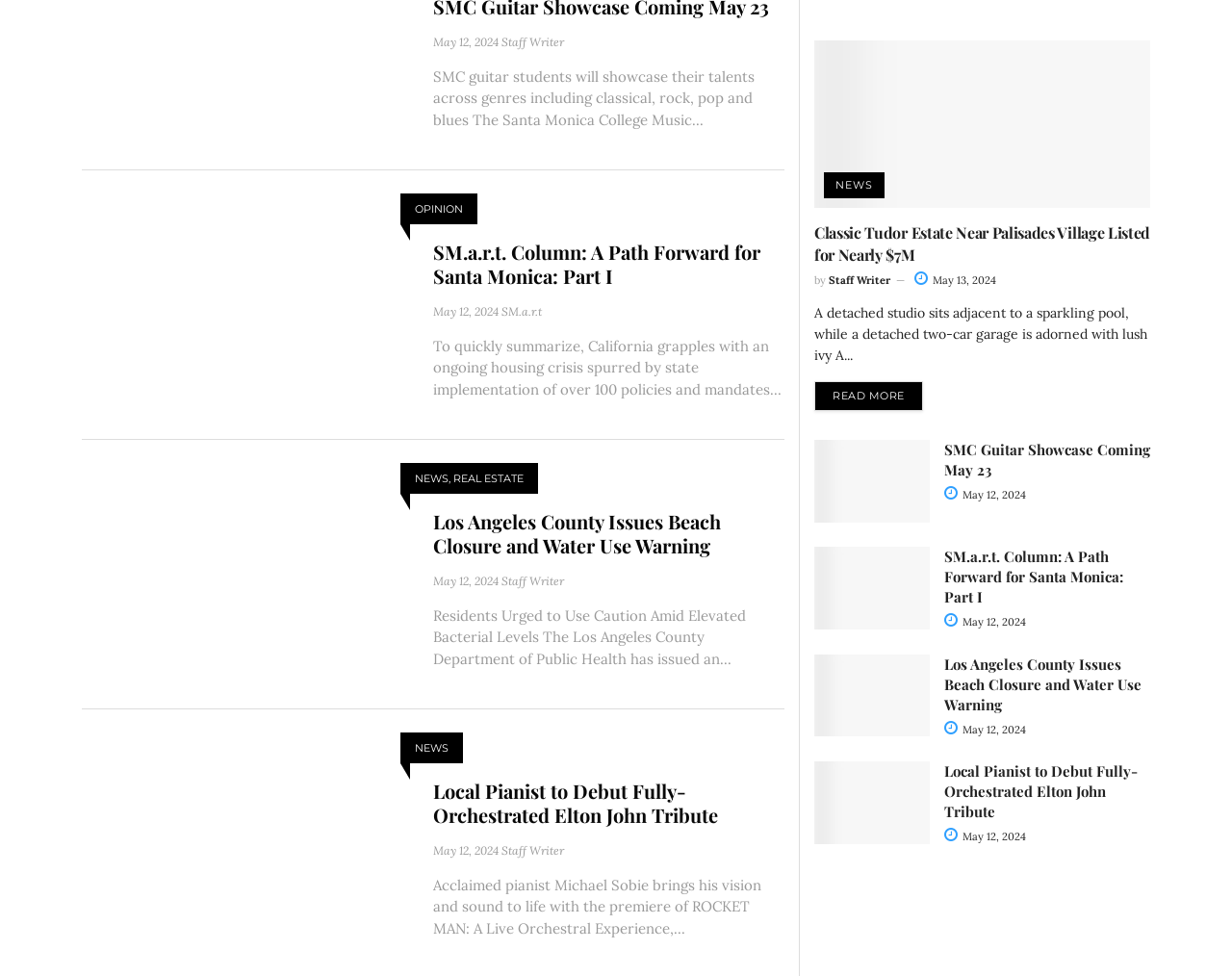What is the category of the 'Los Angeles County Issues Beach Closure and Water Use Warning' article?
Using the information from the image, provide a comprehensive answer to the question.

I found the article with the heading 'Los Angeles County Issues Beach Closure and Water Use Warning' and looked for the associated category information, which is listed as 'NEWS'.